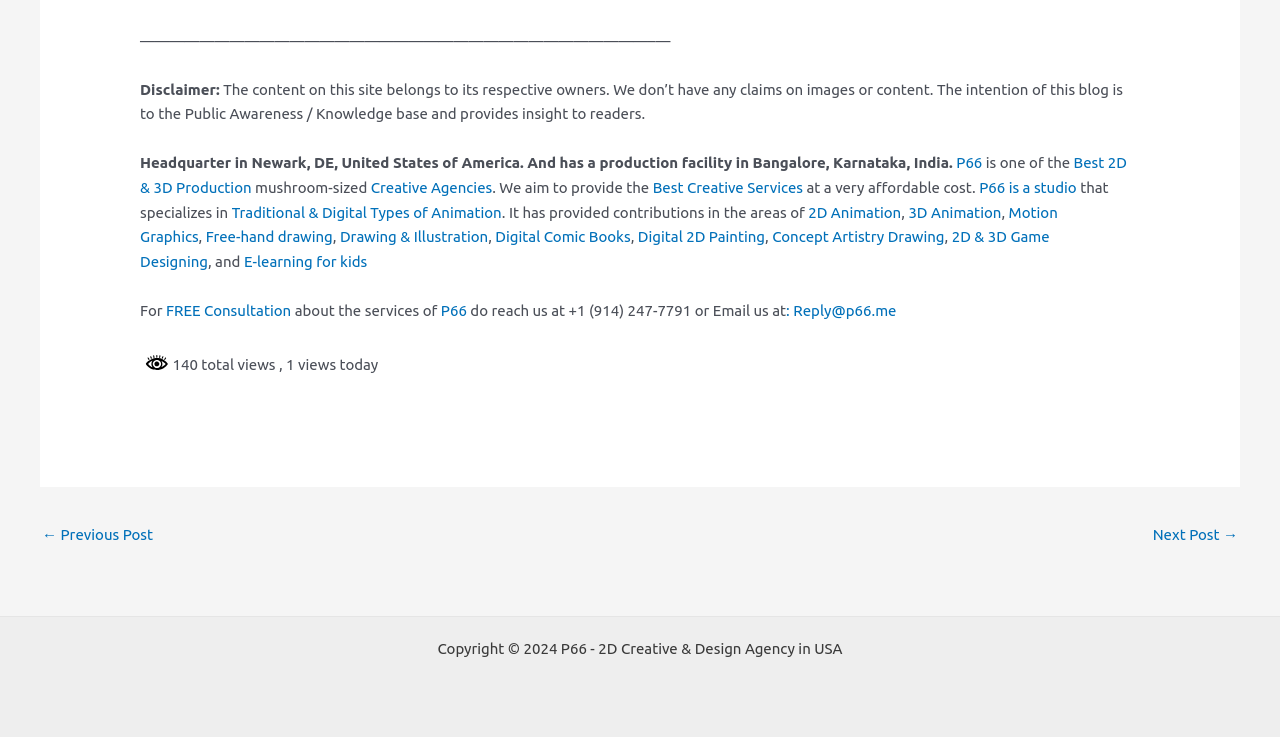Where is the production facility of the studio located?
Please give a detailed answer to the question using the information shown in the image.

The production facility of the studio is located in Bangalore, Karnataka, India, as mentioned in the text 'Headquarter in Newark, DE, United States of America. And has a production facility in Bangalore, Karnataka, India.'